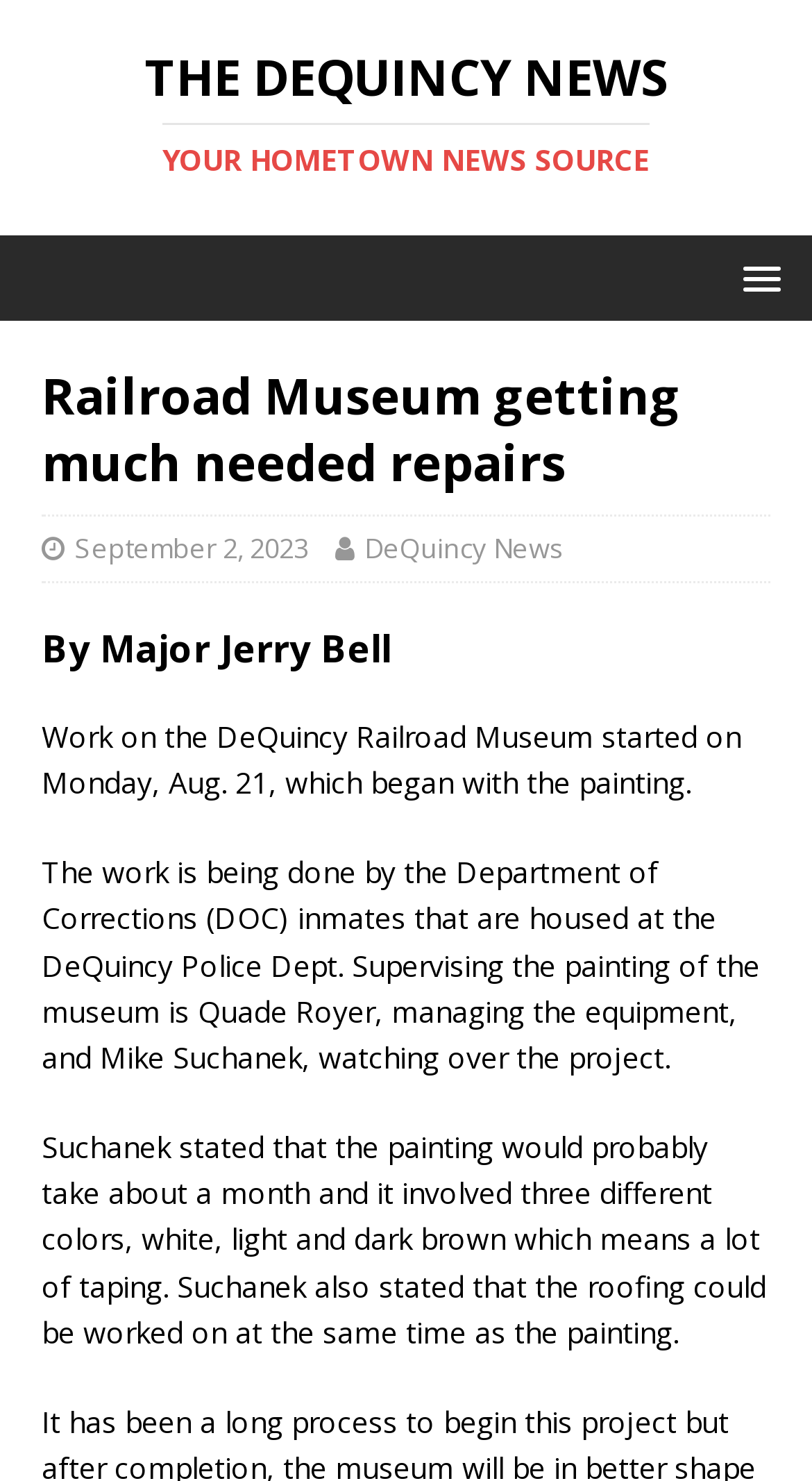Who is supervising the painting of the museum?
Look at the image and answer the question using a single word or phrase.

Quade Royer